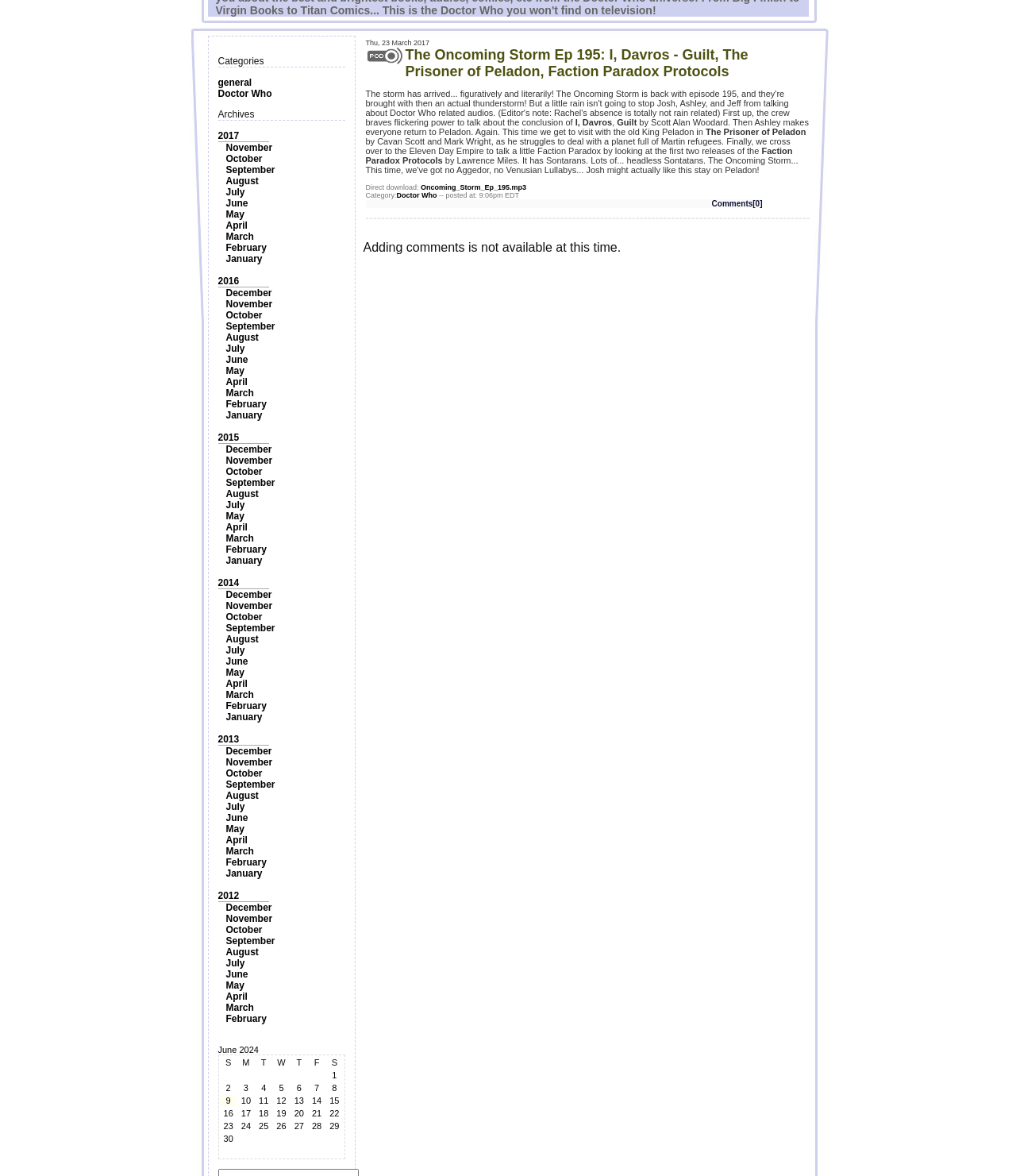Based on the element description "September", predict the bounding box coordinates of the UI element.

[0.222, 0.662, 0.271, 0.672]